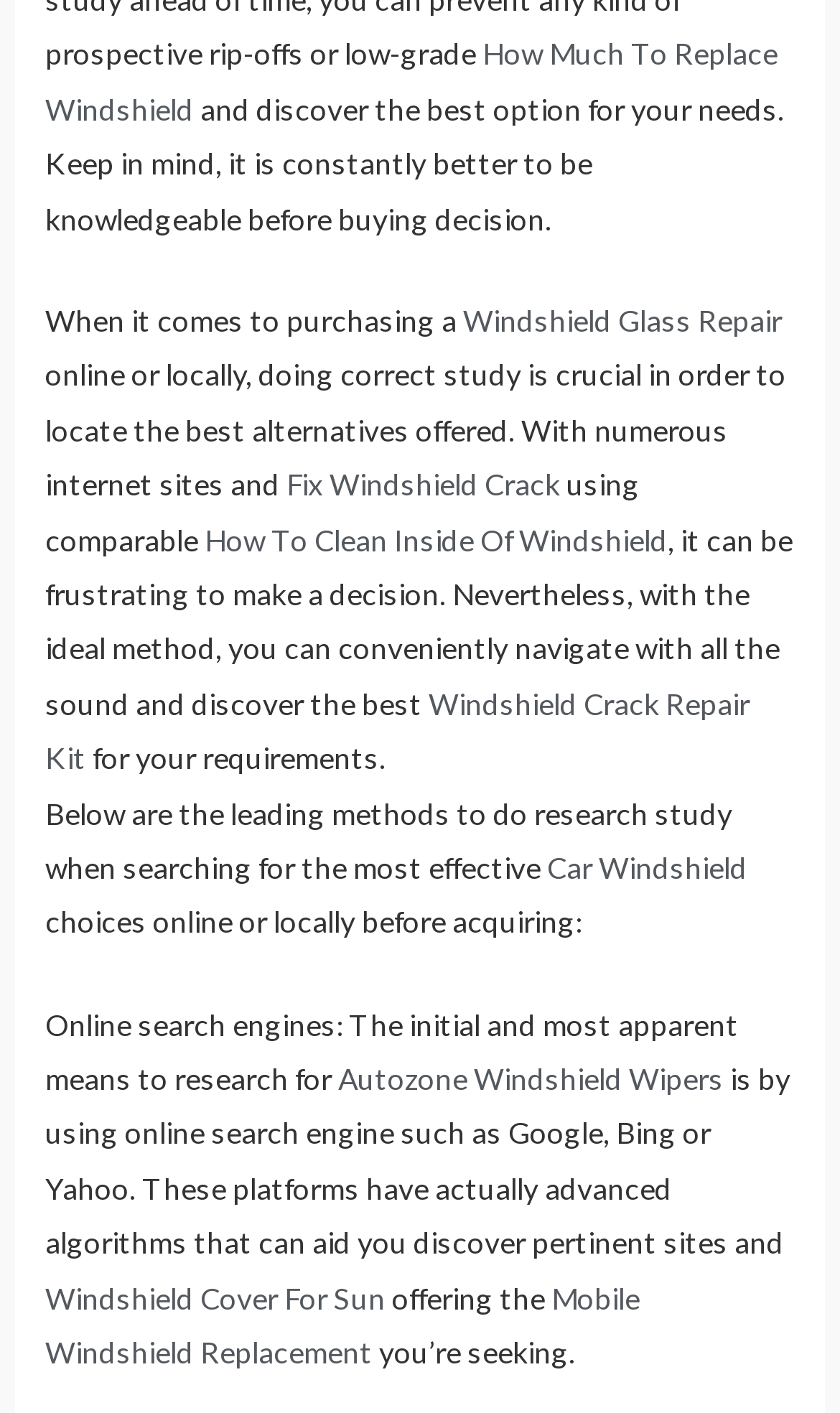Identify the bounding box coordinates of the element that should be clicked to fulfill this task: "Discover 'How To Clean Inside Of Windshield'". The coordinates should be provided as four float numbers between 0 and 1, i.e., [left, top, right, bottom].

[0.244, 0.368, 0.795, 0.394]